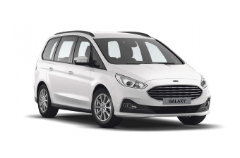Can you look at the image and give a comprehensive answer to the question:
What company offers the Ford S-Max for transportation?

The caption states that the Ford S-Max is 'part of the offerings of Harrow Taxis', indicating that Harrow Taxis is the company that provides this vehicle for transportation services.